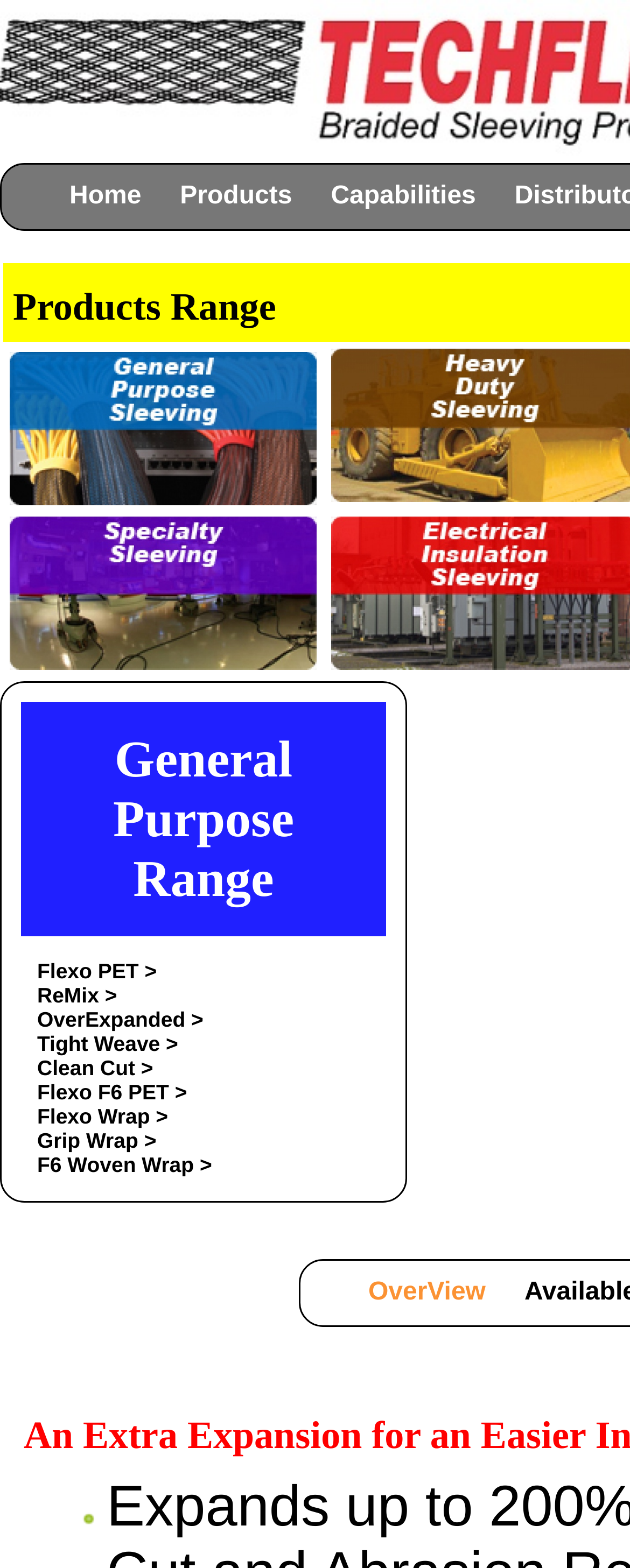Bounding box coordinates are to be given in the format (top-left x, top-left y, bottom-right x, bottom-right y). All values must be floating point numbers between 0 and 1. Provide the bounding box coordinate for the UI element described as: ReMix >

[0.028, 0.627, 0.217, 0.642]